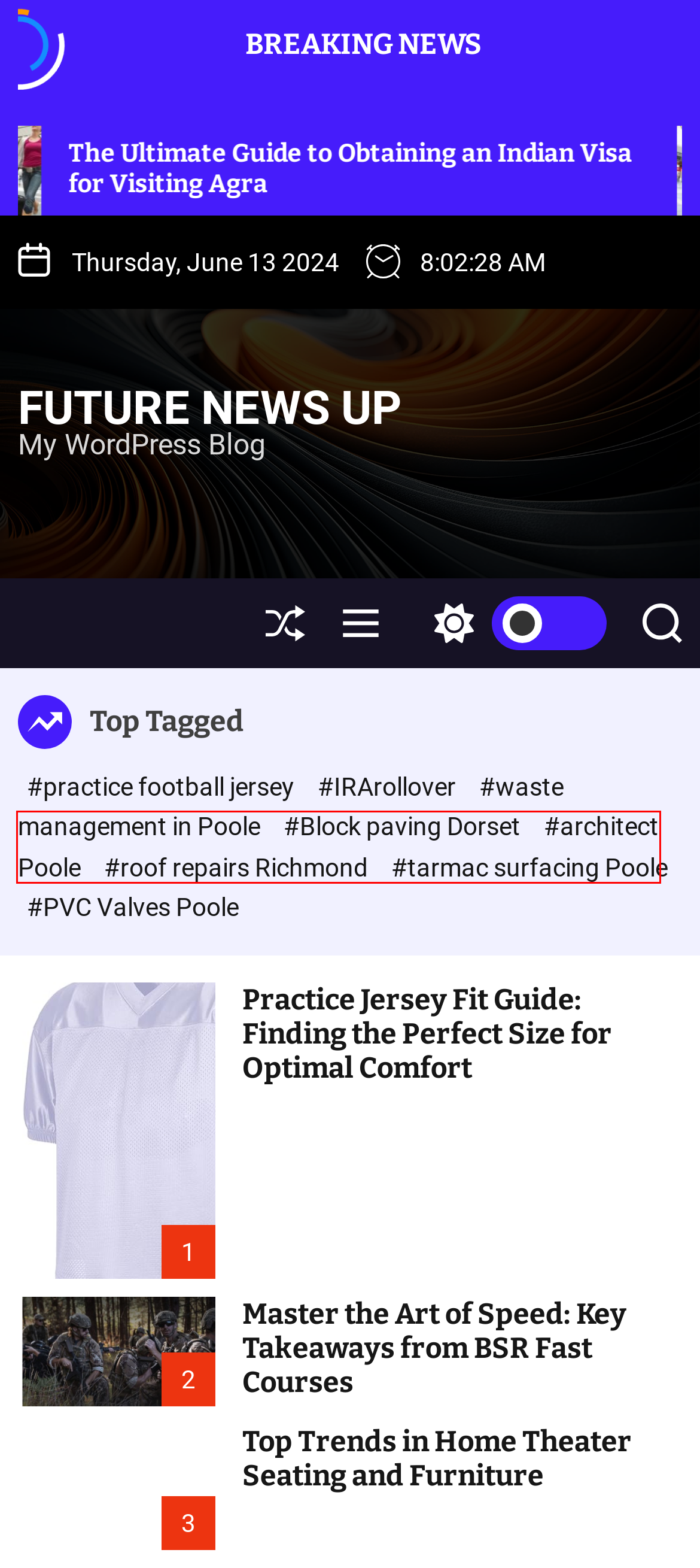Given a screenshot of a webpage with a red bounding box highlighting a UI element, determine which webpage description best matches the new webpage that appears after clicking the highlighted element. Here are the candidates:
A. Future News Up - My WordPress Blog
B. architect Poole - Future News Up
C. Agricultural Water Management Enhancing Efficiency with Technology - Future News Up
D. waste management in Poole - Future News Up
E. Embarking on Your Indian Adventure: A Comprehensive Visa Guide for Malian Visitors - Future News Up
F. practice football jersey - Future News Up
G. tarmac surfacing Poole - Future News Up
H. Block paving Dorset - Future News Up

B